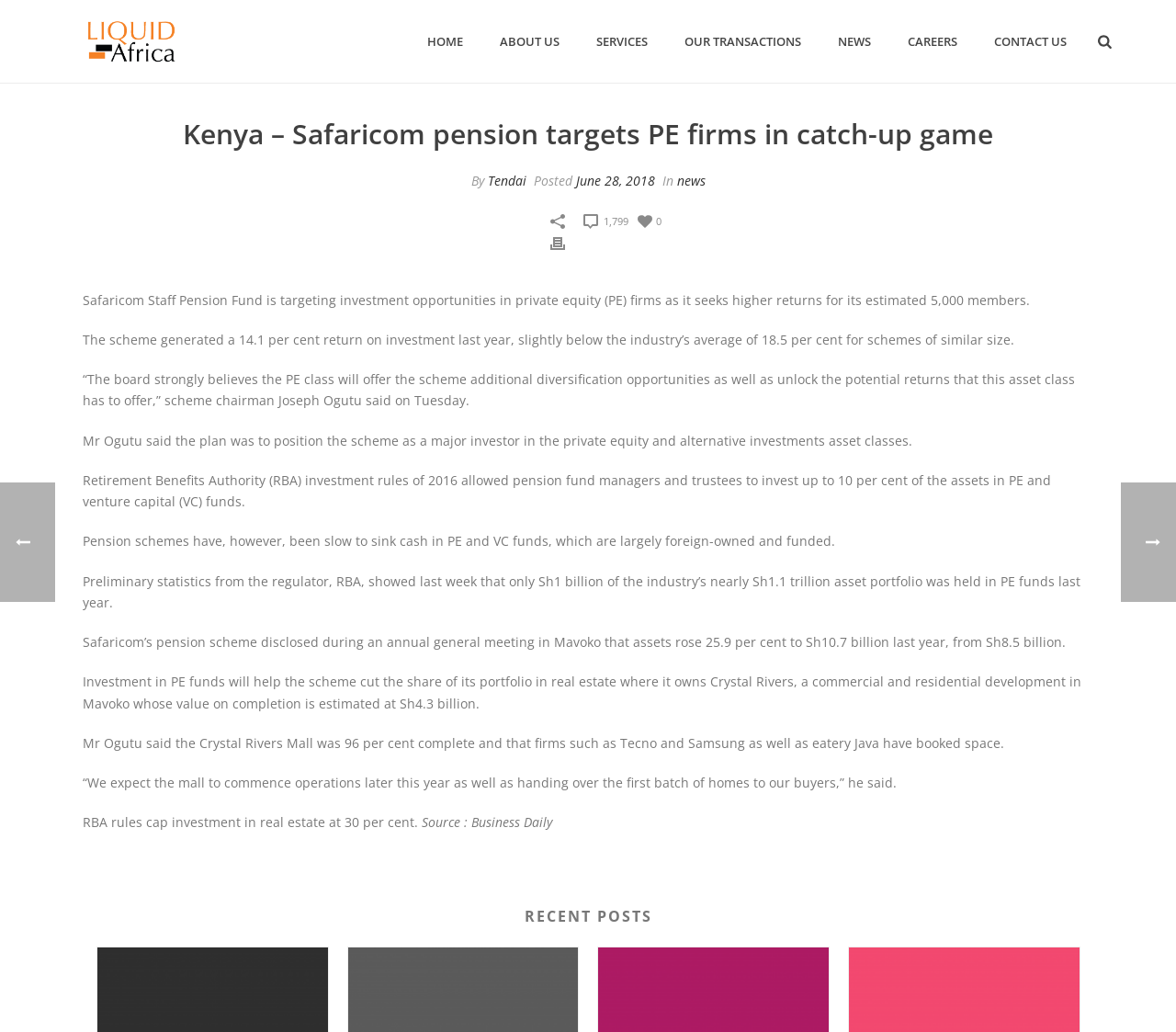Offer an extensive depiction of the webpage and its key elements.

This webpage appears to be a news article from Business Daily, with the title "Kenya – Safaricom pension targets PE firms in catch-up game" at the top. Below the title, there is a horizontal navigation menu with links to "HOME", "ABOUT US", "SERVICES", "OUR TRANSACTIONS", "NEWS", "CAREERS", and "CONTACT US". 

To the top right, there is a small logo and a search icon. The main content of the article starts with a heading, followed by the author's name, "Tendai", and the date "June 28, 2018". The article discusses Safaricom Staff Pension Fund's plan to invest in private equity firms to achieve higher returns for its members.

The article is divided into several paragraphs, with a few images and links scattered throughout. There are also some social media sharing buttons and a "Print" button on the right side of the article. At the bottom, there is a section titled "RECENT POSTS" with some images and links to other articles.

Overall, the webpage has a clean and organized layout, with a focus on presenting the news article in a clear and readable format.